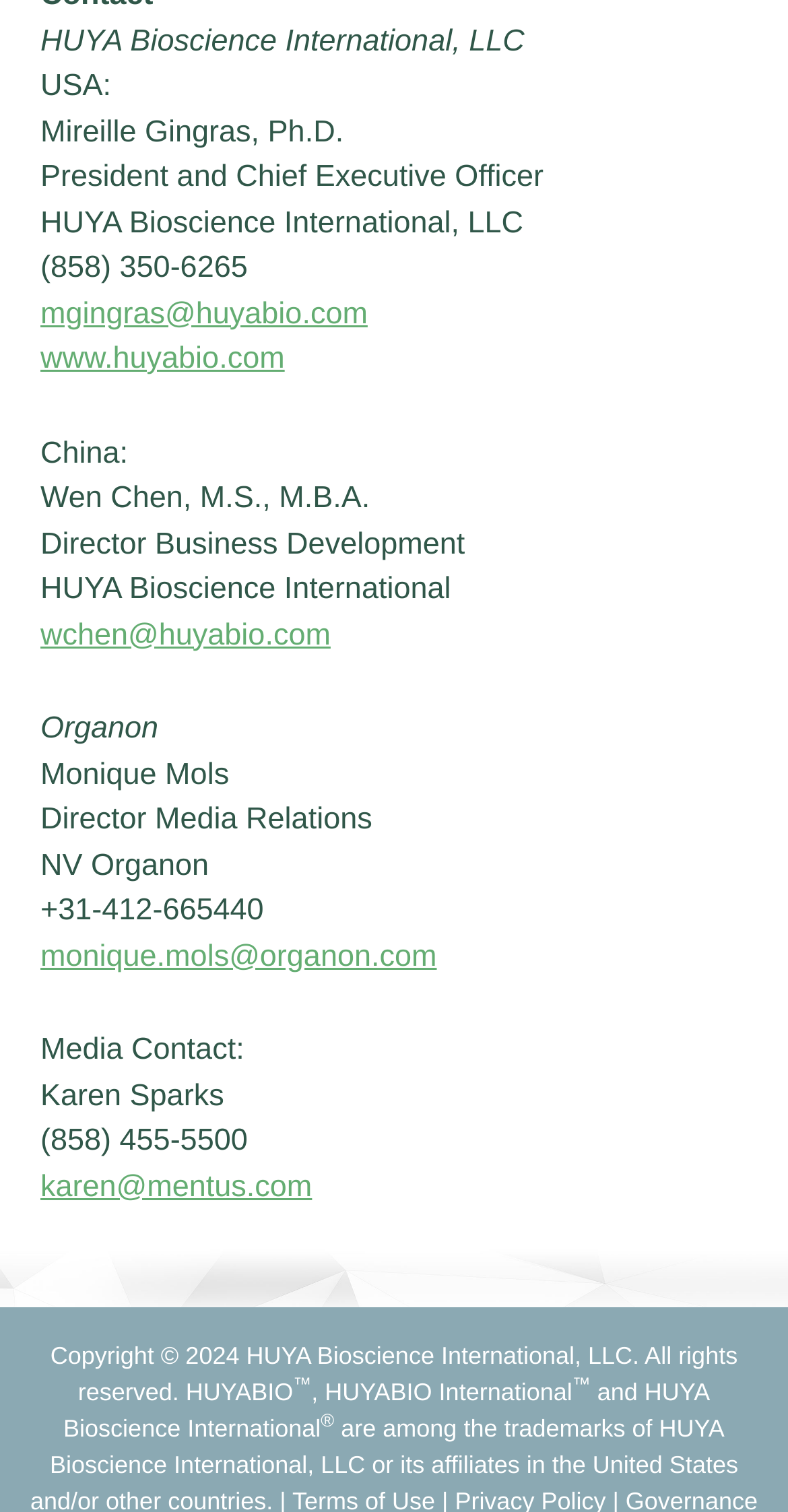Please provide a short answer using a single word or phrase for the question:
What is the copyright year of the webpage?

2024